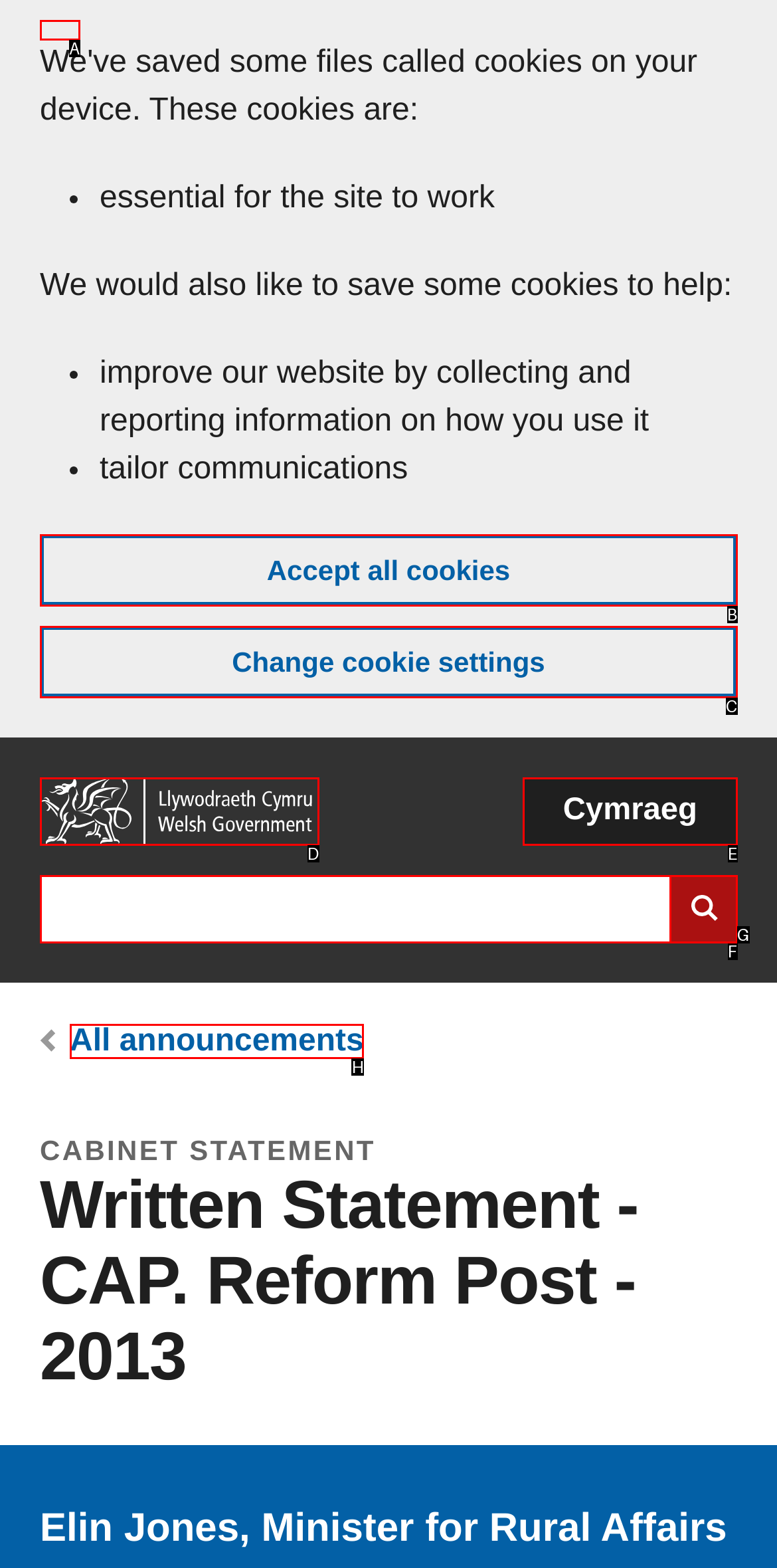For the task: View 'Murder 3 EVENTS', specify the letter of the option that should be clicked. Answer with the letter only.

None